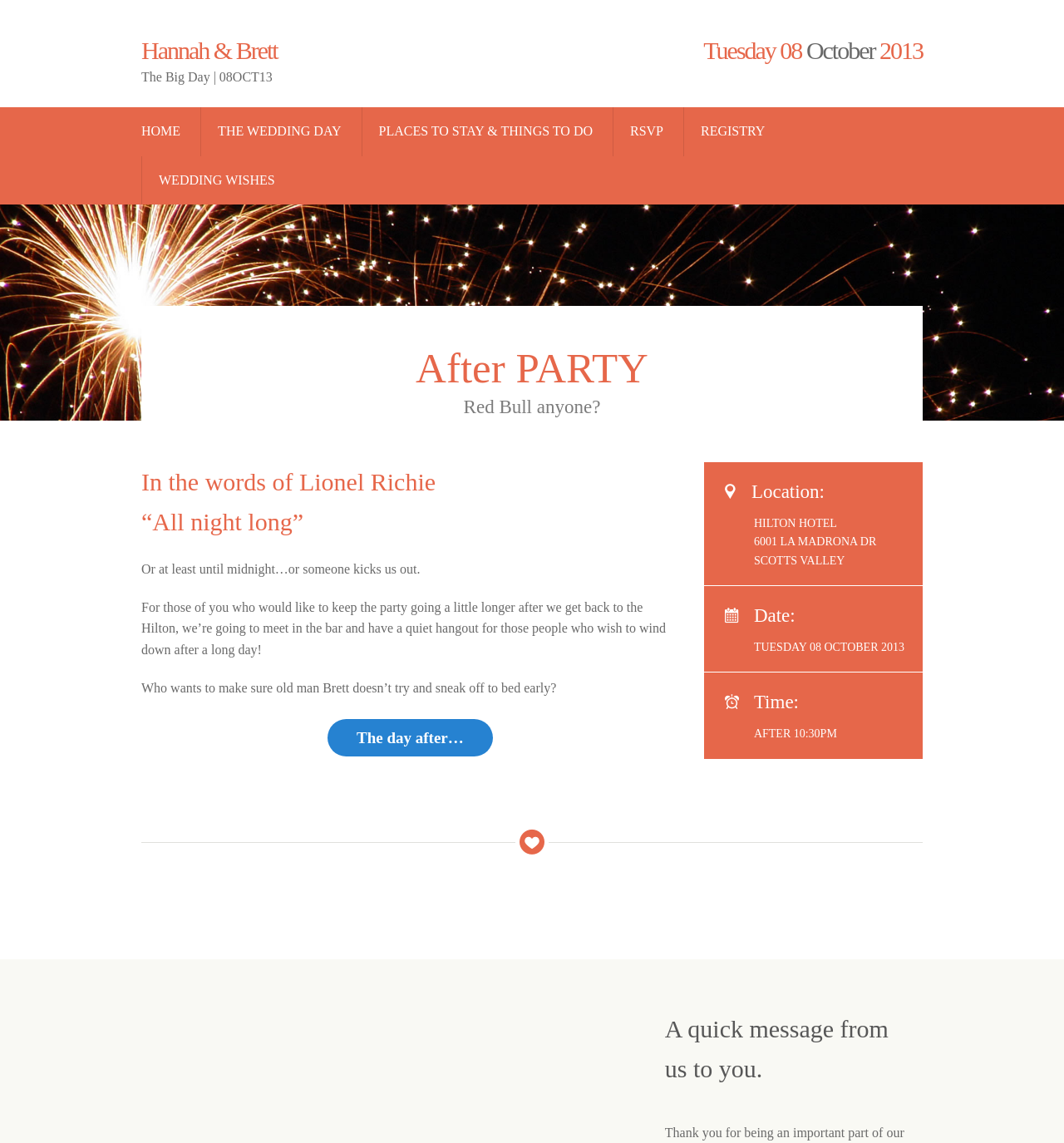Please provide the bounding box coordinates for the element that needs to be clicked to perform the following instruction: "Read the WEDDING WISHES". The coordinates should be given as four float numbers between 0 and 1, i.e., [left, top, right, bottom].

[0.149, 0.151, 0.258, 0.163]